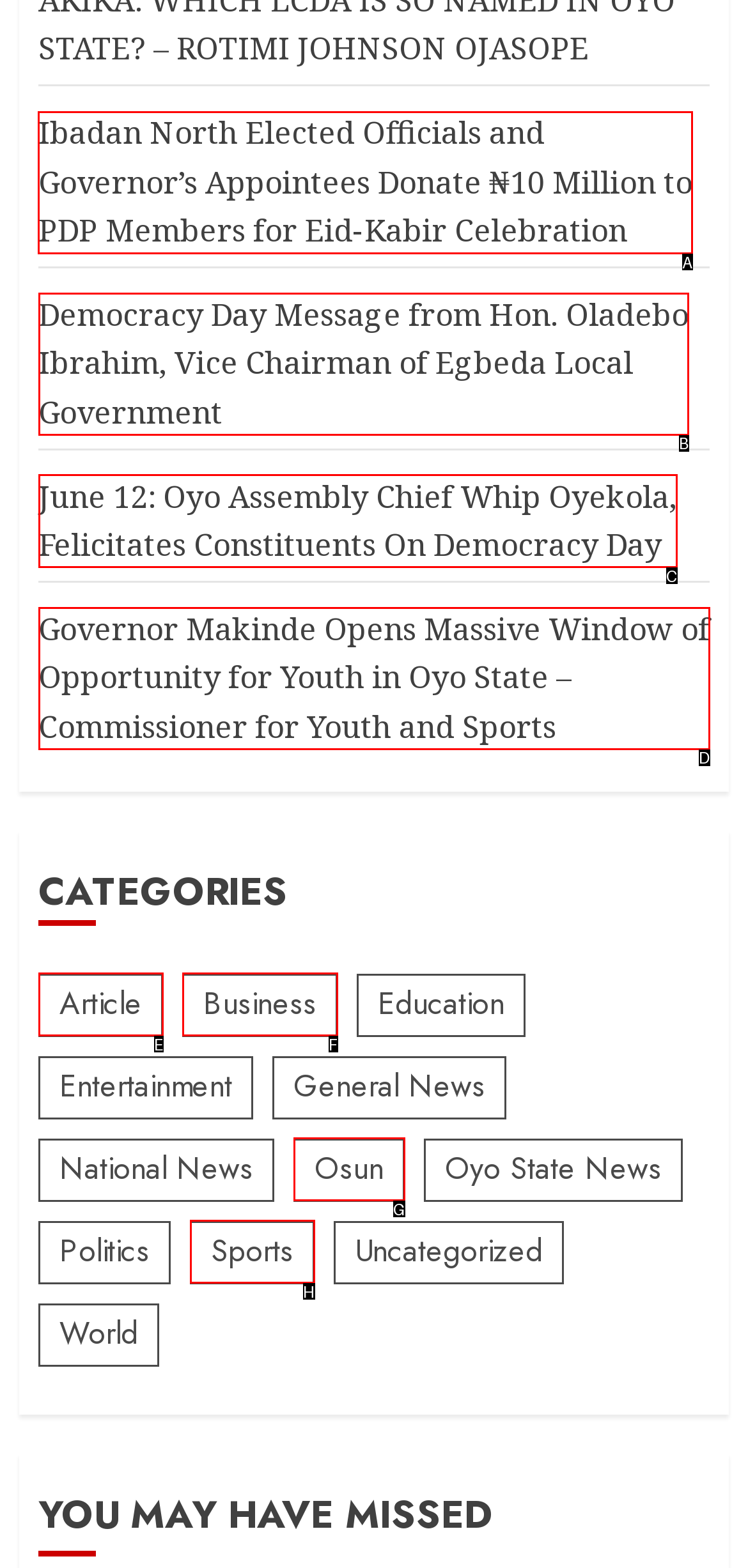Identify the correct UI element to click for this instruction: Read news about Ibadan North Elected Officials
Respond with the appropriate option's letter from the provided choices directly.

A